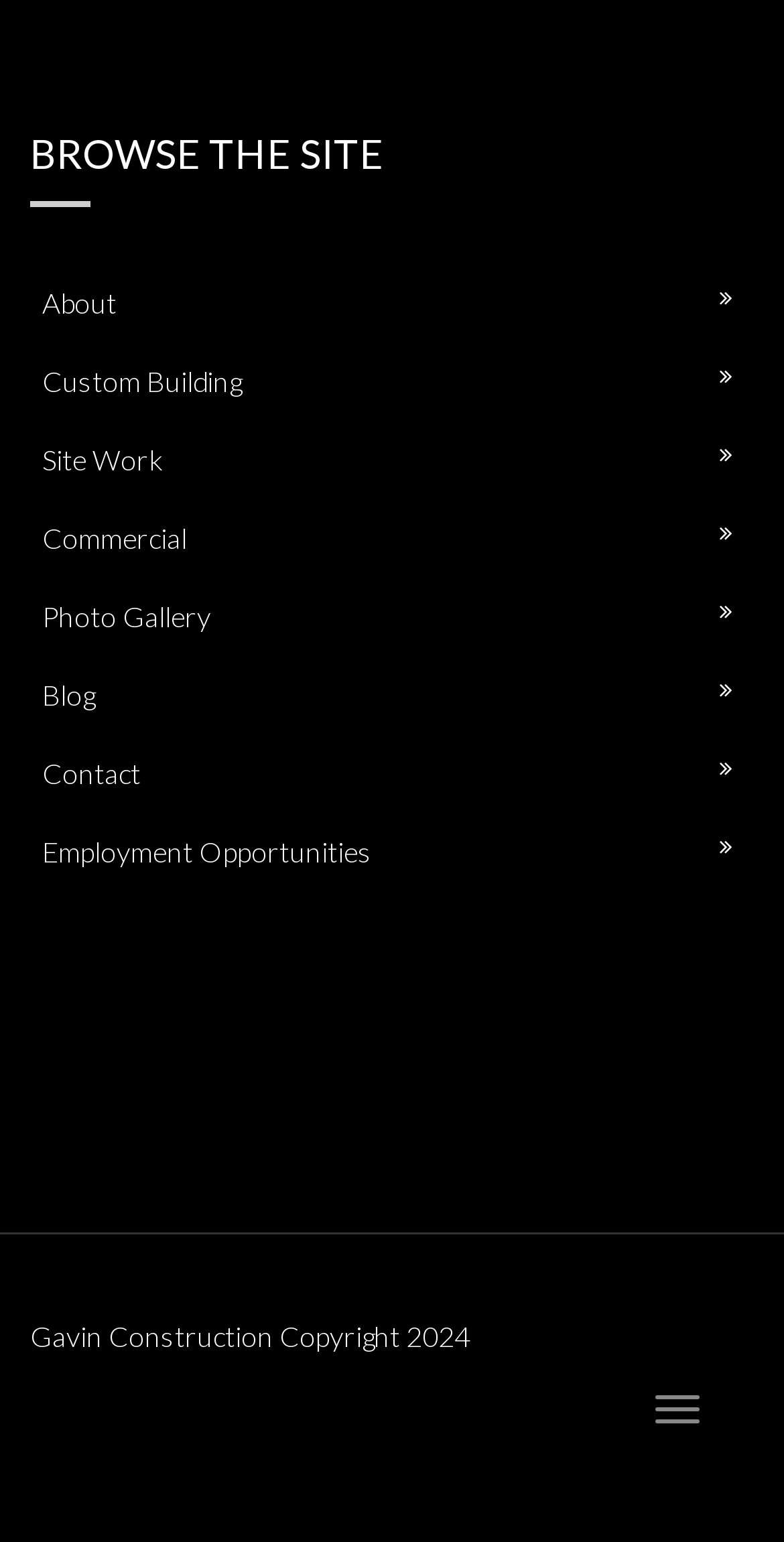Please respond to the question with a concise word or phrase:
Is there a button to toggle navigation?

Yes